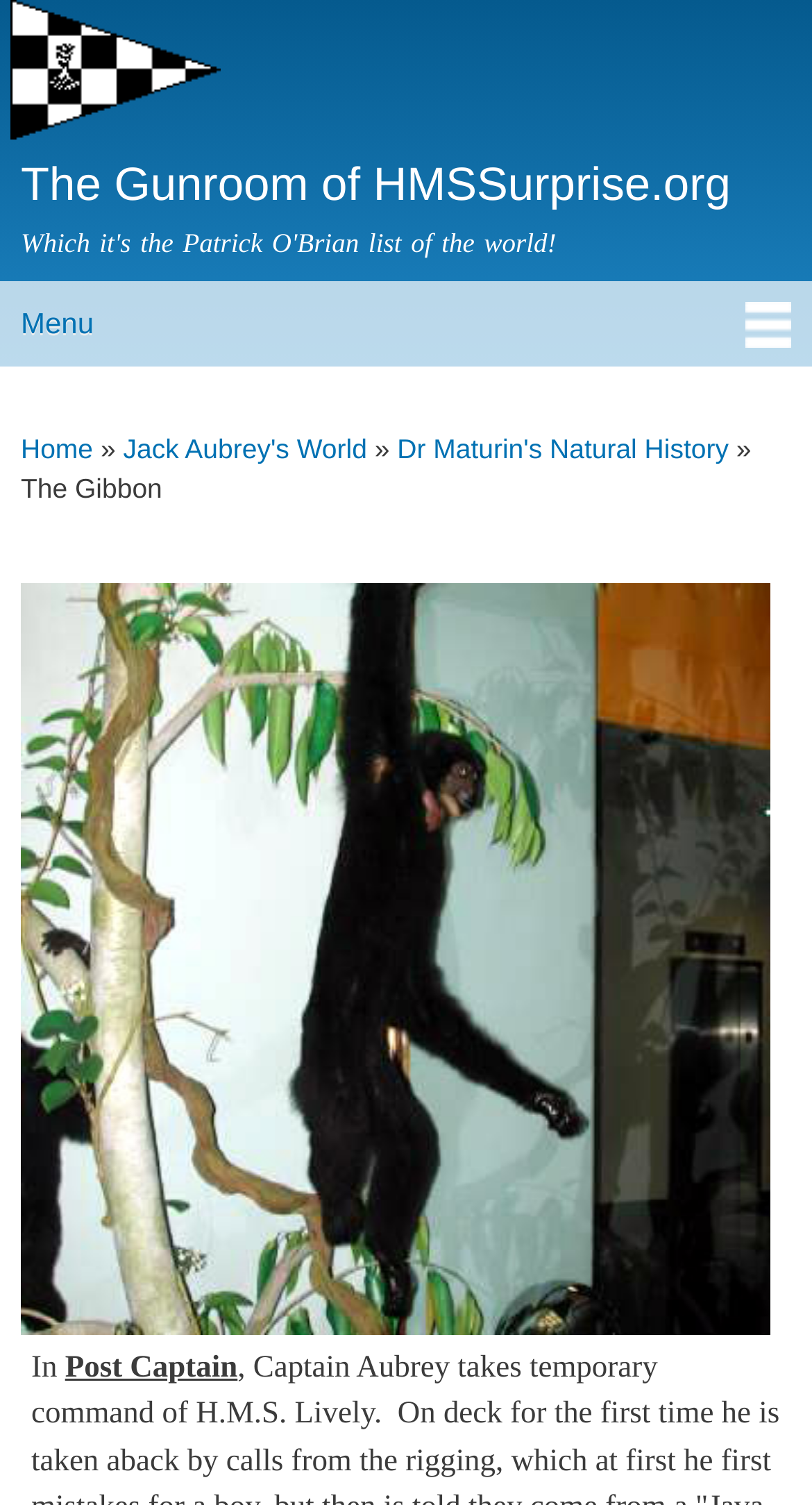What is the title of the subheading?
Identify the answer in the screenshot and reply with a single word or phrase.

You are here